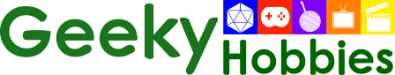Describe the scene depicted in the image with great detail.

The image showcases the logo of "Geeky Hobbies," featuring the name prominently in a bold, green font. Beside the word "Hobbies," there are five colorful icons representing different aspects of geek culture: a blue geometric shape symbolizing tabletop games, a red game controller for video gaming, a purple yarn ball indicative of crafting, a yellow television for TV shows, and an orange film clapper representing movies. This logo encapsulates the diverse interests catered to by Geeky Hobbies, highlighting its focus on various entertainment and creative pursuits.